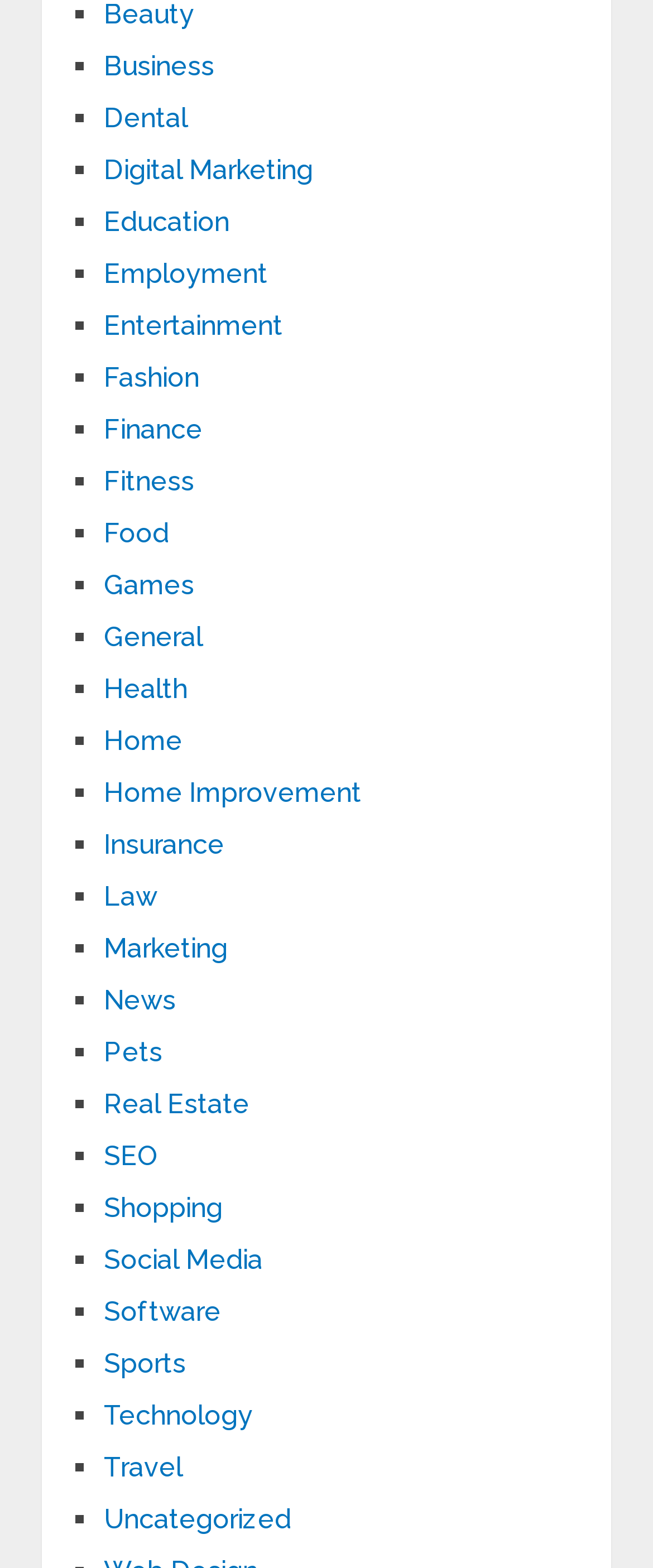Locate the bounding box of the UI element defined by this description: "SEO". The coordinates should be given as four float numbers between 0 and 1, formatted as [left, top, right, bottom].

[0.159, 0.727, 0.241, 0.748]